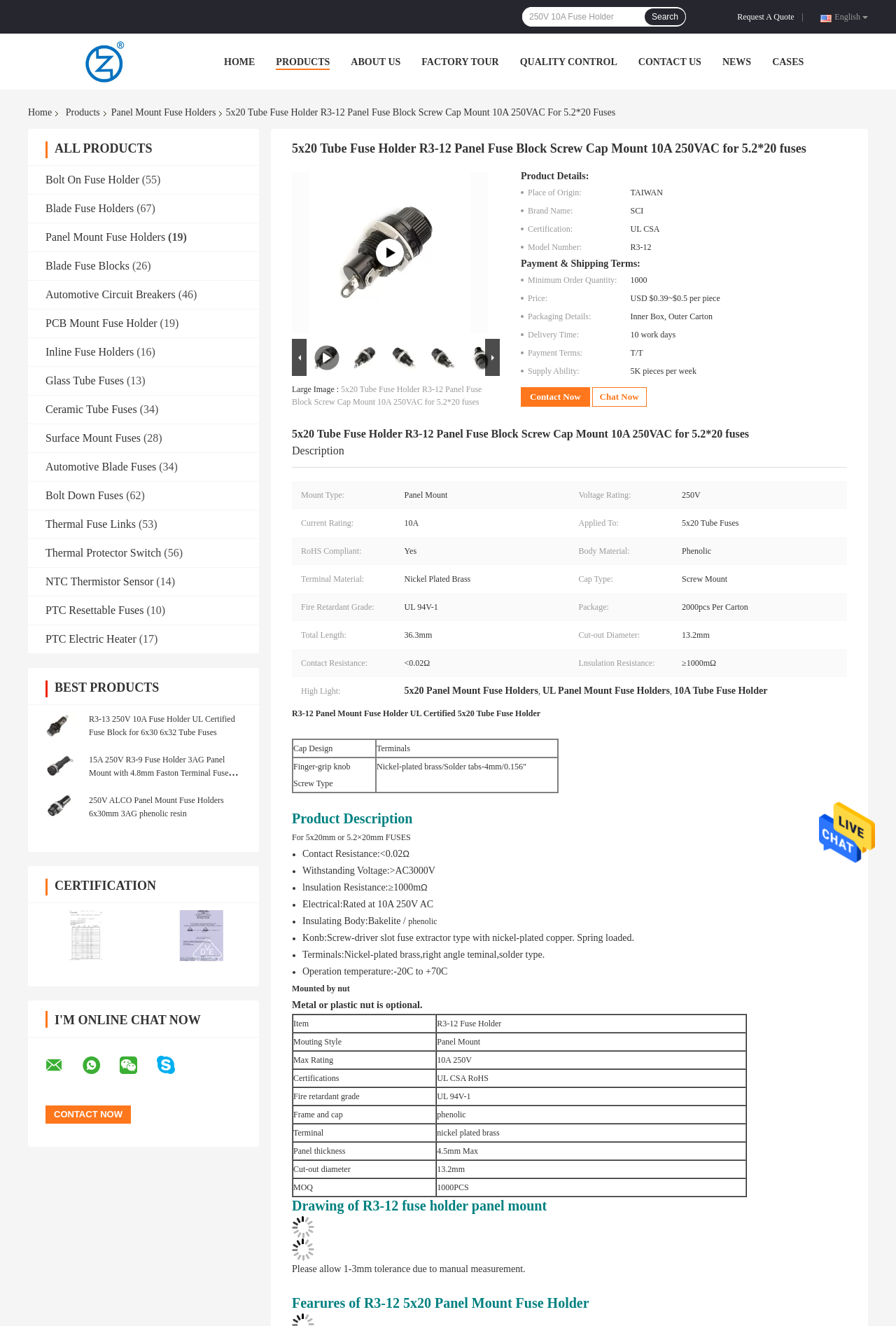Reply to the question with a brief word or phrase: What is the function of the 'Search' button?

To search products